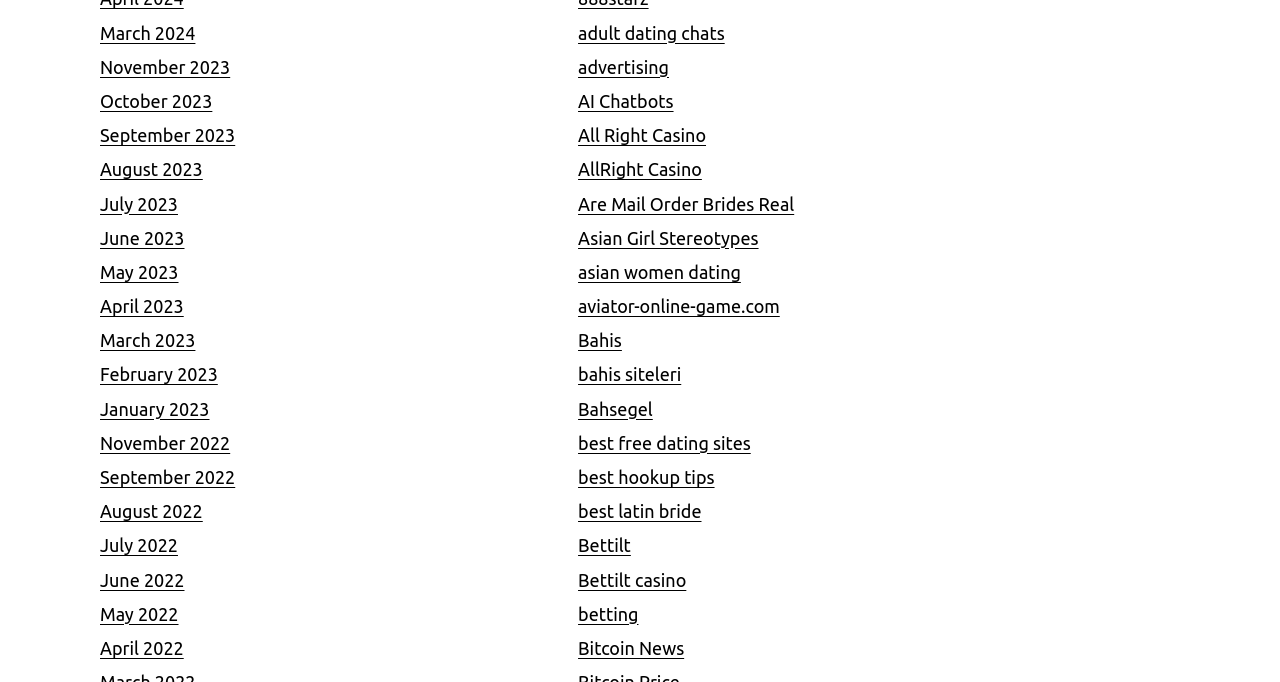Respond to the question below with a single word or phrase: How many links are on the webpage?

34